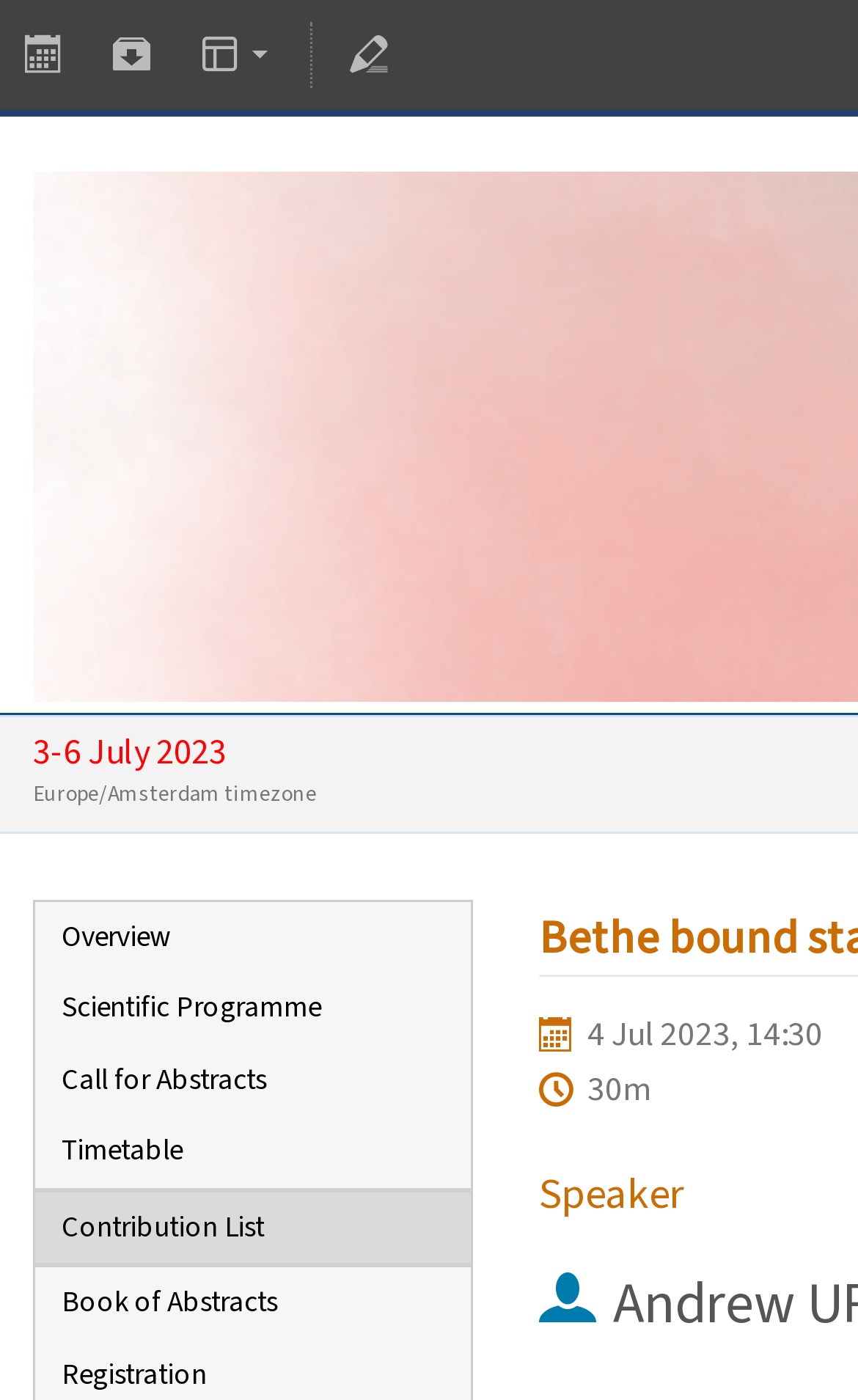Locate and provide the bounding box coordinates for the HTML element that matches this description: "Call for Abstracts".

[0.041, 0.746, 0.549, 0.797]